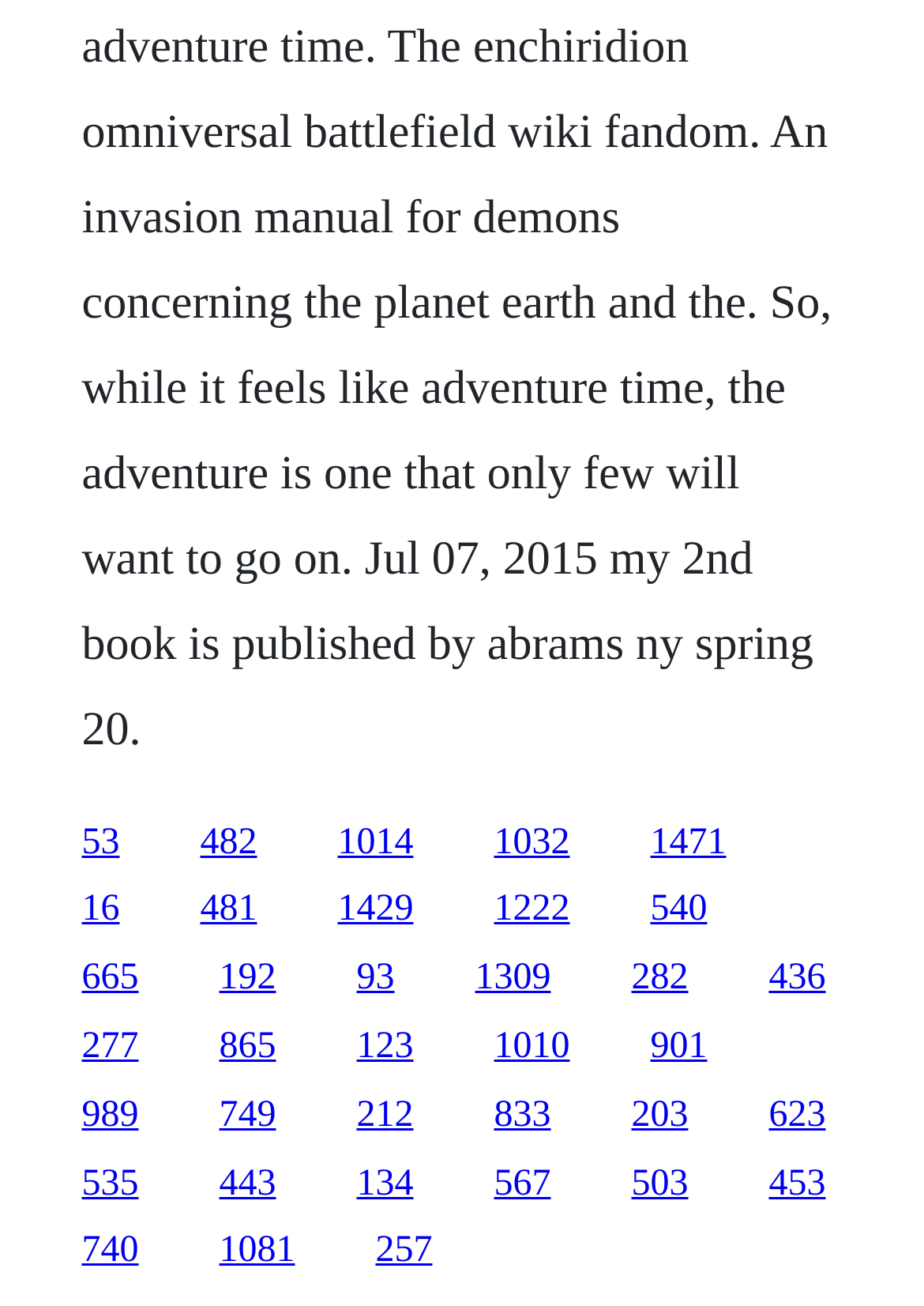Are the links arranged in a single row?
Based on the image, answer the question with a single word or brief phrase.

No